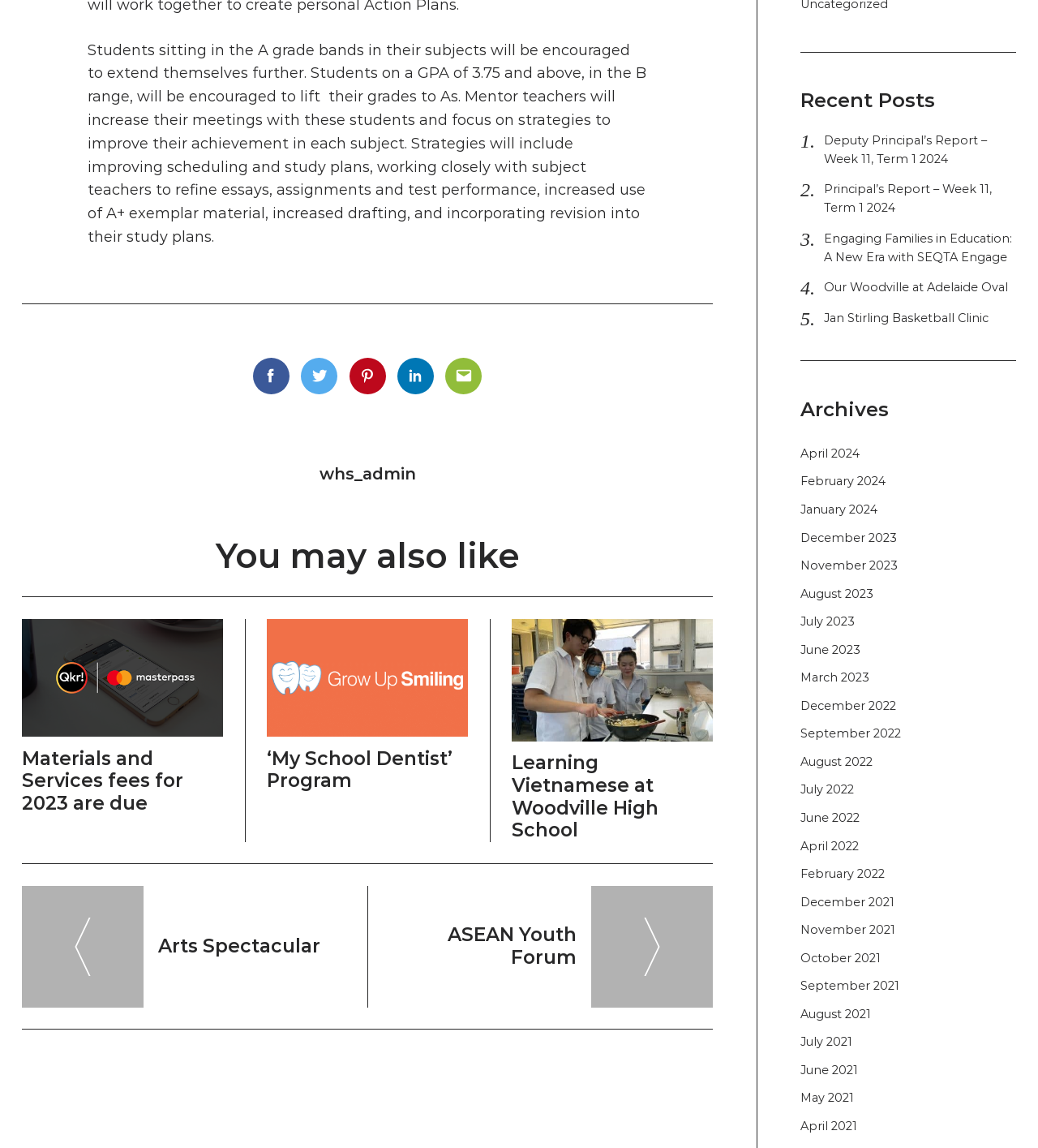Predict the bounding box for the UI component with the following description: "Jan Stirling Basketball Clinic".

[0.794, 0.27, 0.952, 0.283]